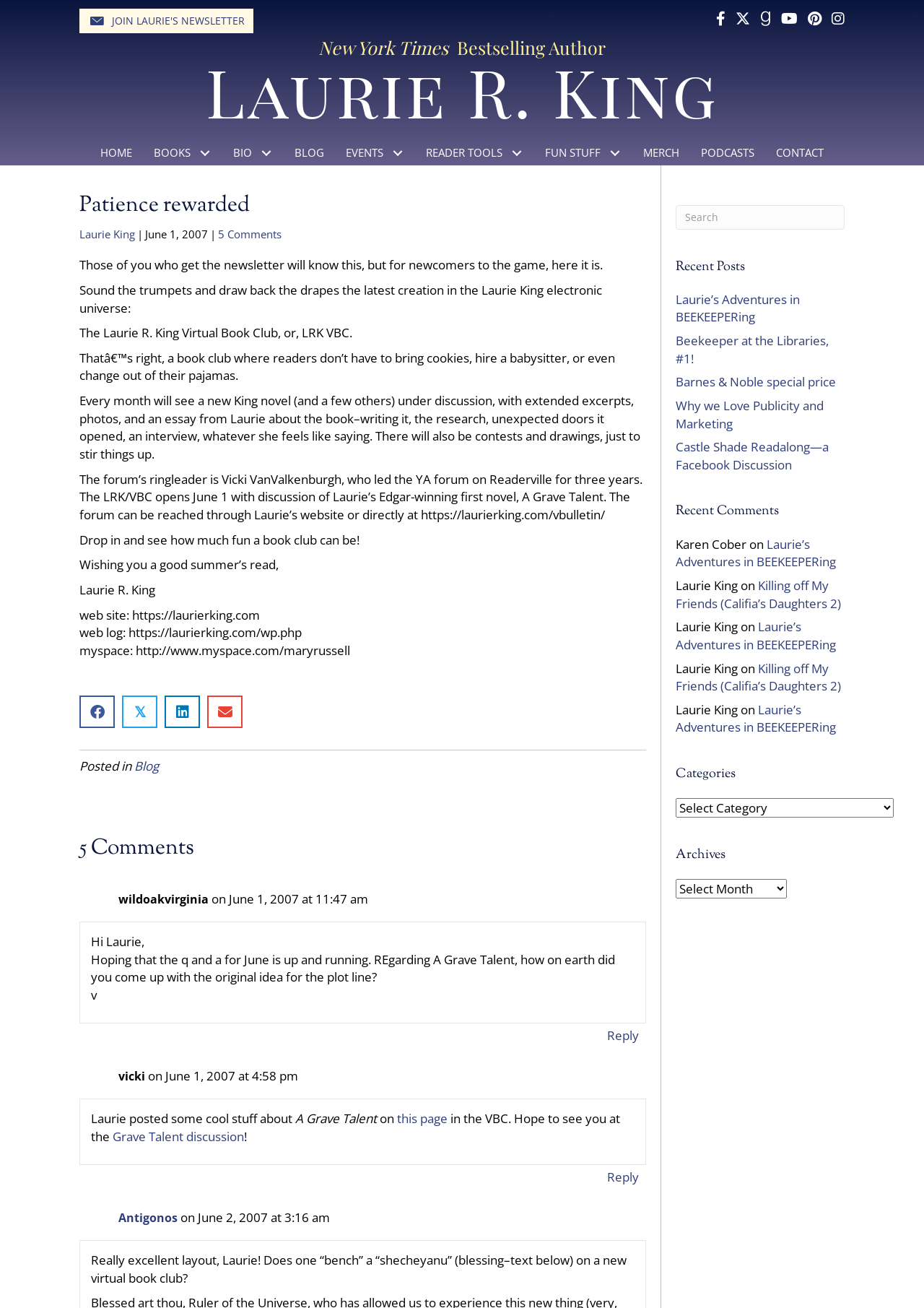Utilize the information from the image to answer the question in detail:
How many comments are there on this post?

The number of comments is mentioned in the heading '5 Comments' which is above the comment section.